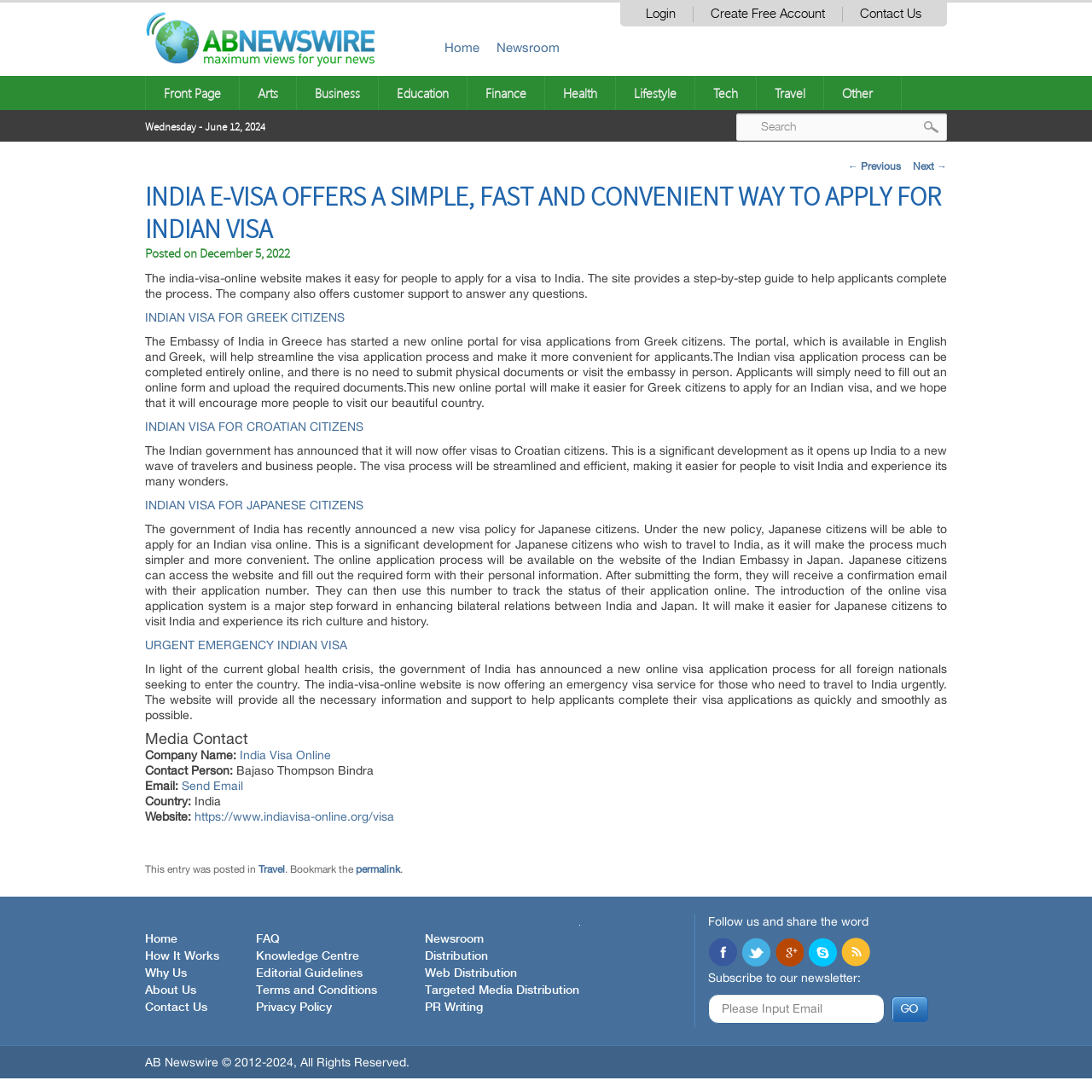Describe the webpage meticulously, covering all significant aspects.

The webpage is about India e-Visa, offering a simple, fast, and convenient way to apply for an Indian visa. At the top, there are three links: "Login", "Create Free Account", and "Contact Us". Below these links, there is a heading with an image, followed by a navigation menu with links to "Home", "Newsroom", and other categories.

On the left side, there is a sidebar with links to various categories, including "Front Page", "Arts", "Business", "Education", and more. Below the sidebar, there is a search box with a button.

The main content area is divided into sections. The first section has a heading "INDIA E-VISA OFFERS A SIMPLE, FAST AND CONVENIENT WAY TO APPLY FOR INDIAN VISA" and a subheading "Posted on December 5, 2022". The section describes the india-visa-online website, which provides a step-by-step guide to help applicants complete the process.

The next sections provide information about Indian visas for Greek citizens, Croatian citizens, Japanese citizens, and urgent emergency Indian visas. Each section has a heading and a brief description of the visa application process.

At the bottom of the page, there is a footer section with links to "Media Contact", "Company Name", "Contact Person", "Email", and "Website". There is also a section with links to "Travel", "How It Works", "Why Us", "About Us", and "Contact Us".

On the right side, there is a section with links to "FAQ", "Knowledge Centre", "Editorial Guidelines", "Terms and Conditions", and "Privacy Policy". Below this section, there are links to "Newsroom", "Distribution", "Web Distribution", "Targeted Media Distribution", and "PR Writing". Finally, there is a section with a link to "website security" and an image, followed by a call to action to "Follow us and share the word" with links to social media platforms.